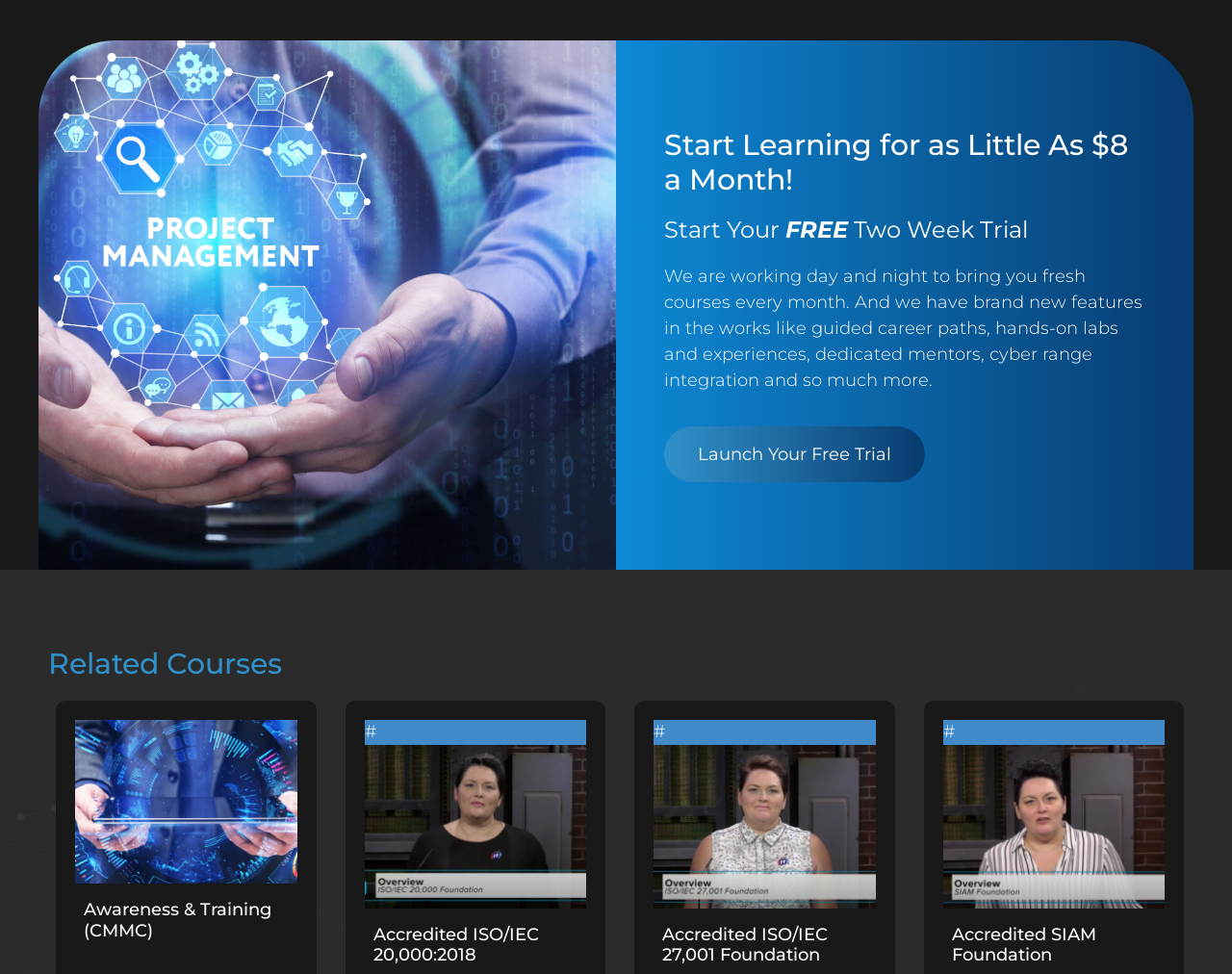What is the purpose of the 'Launch Your Free Trial' button?
Look at the image and respond with a one-word or short phrase answer.

To start a free trial